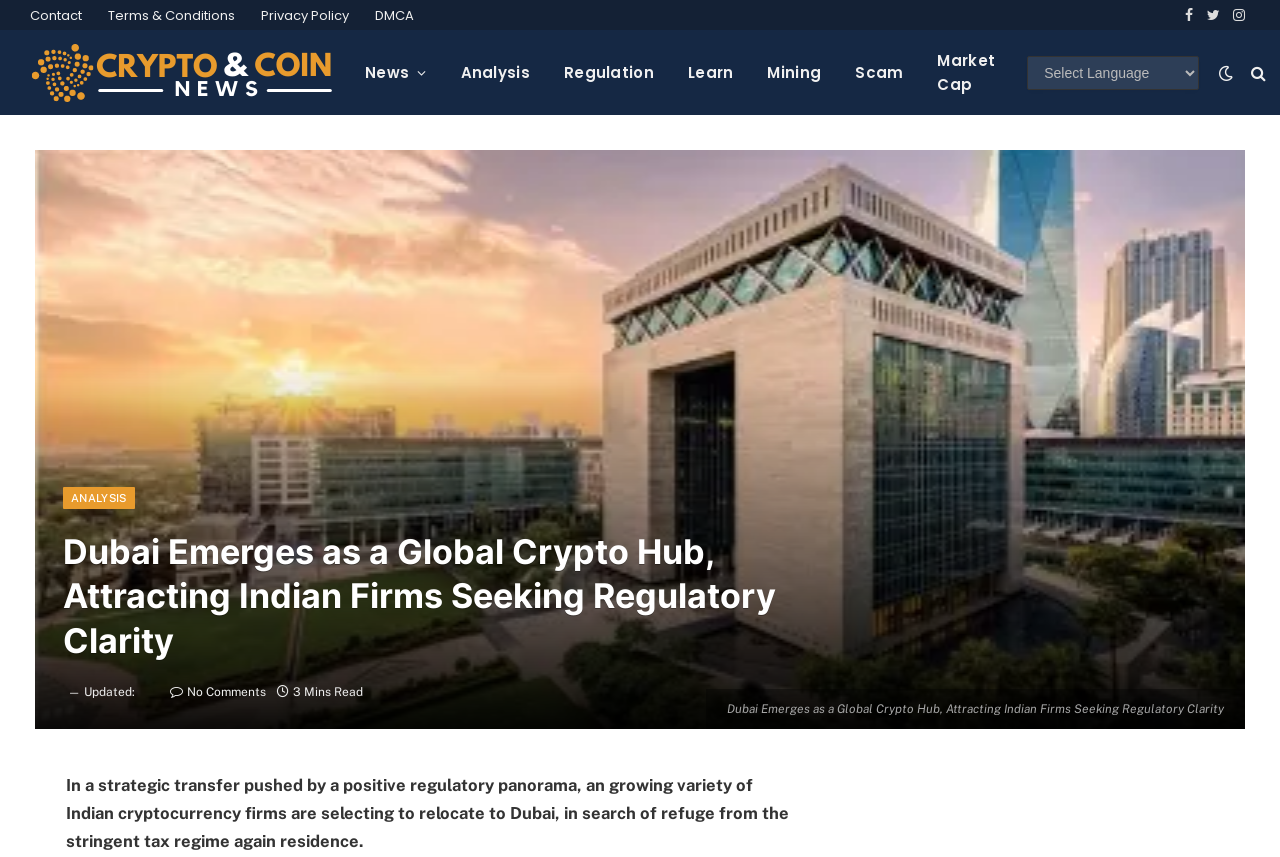Identify the bounding box coordinates for the UI element mentioned here: "Market Cap". Provide the coordinates as four float values between 0 and 1, i.e., [left, top, right, bottom].

[0.719, 0.035, 0.791, 0.134]